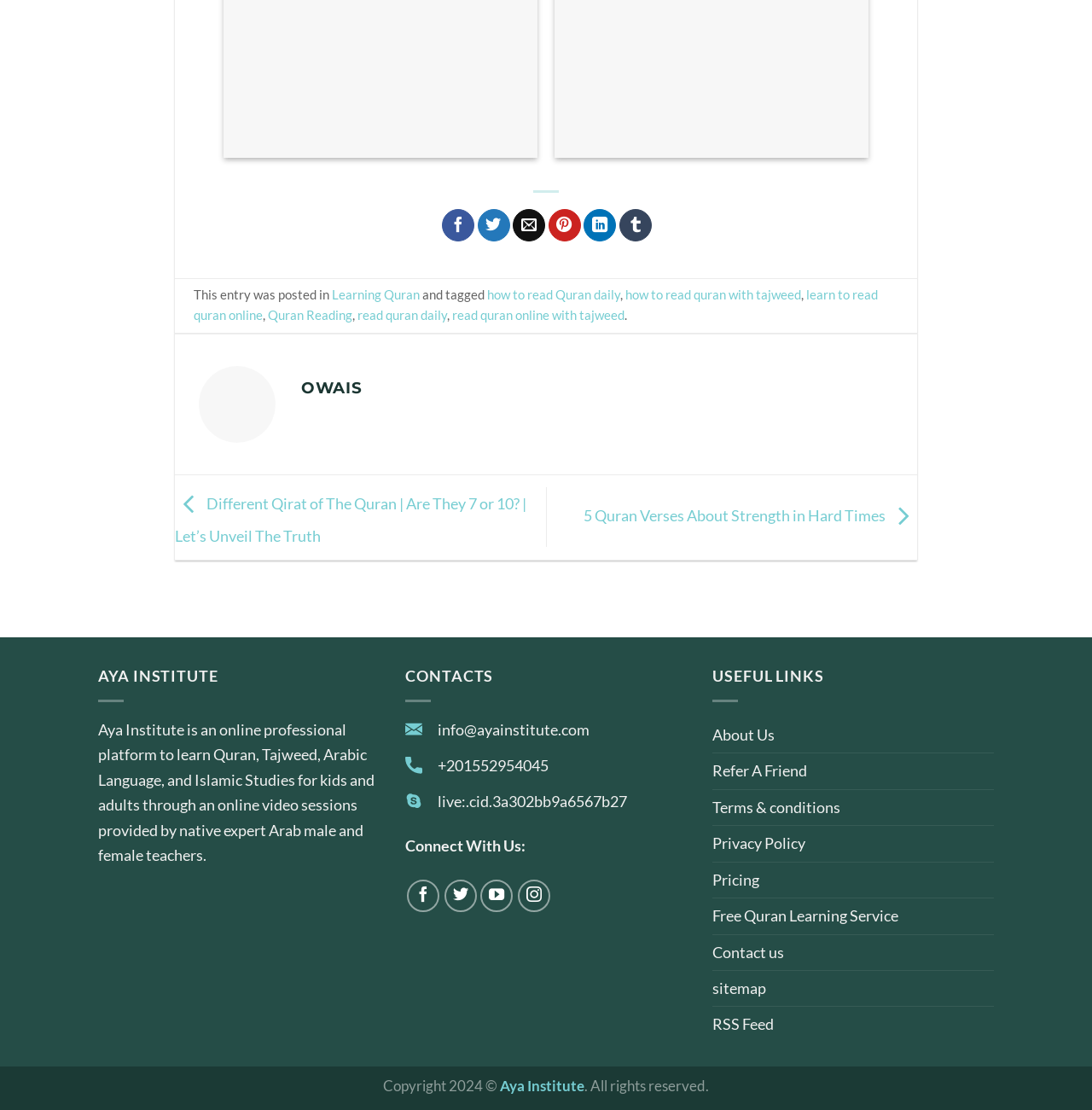What are the useful links provided by Aya Institute?
Based on the image, provide your answer in one word or phrase.

About Us, Refer A Friend, etc.